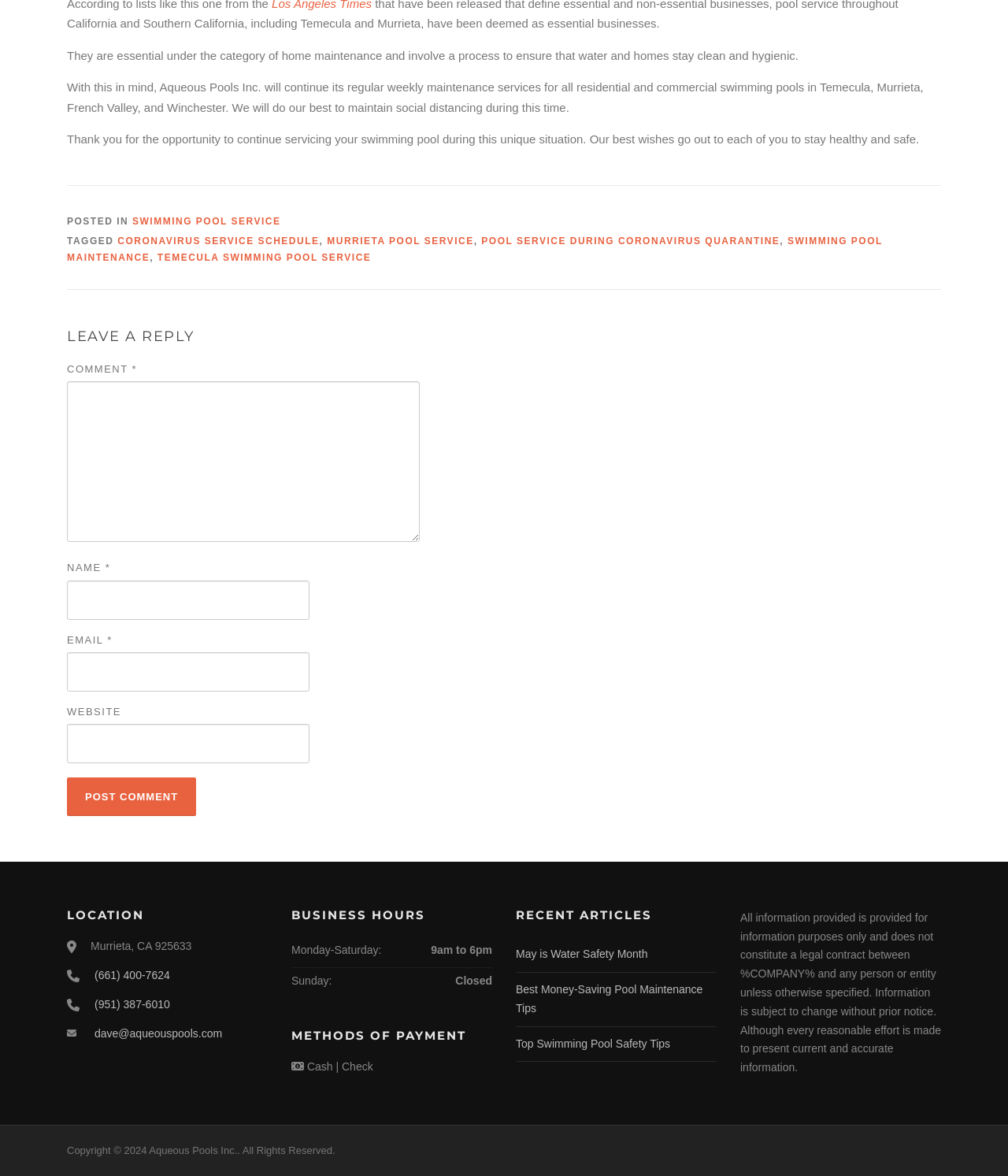Identify the bounding box coordinates of the region that needs to be clicked to carry out this instruction: "Contact via email". Provide these coordinates as four float numbers ranging from 0 to 1, i.e., [left, top, right, bottom].

[0.094, 0.873, 0.22, 0.884]